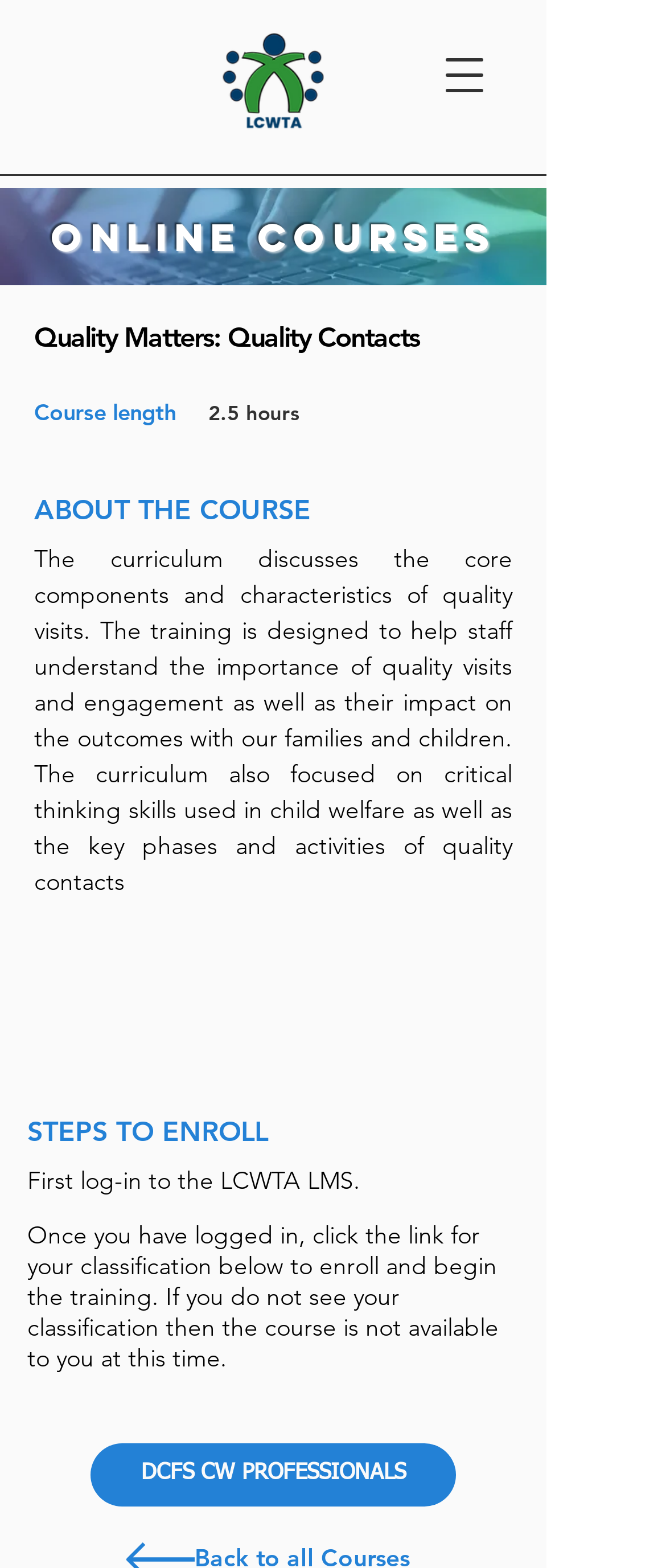What is the course length?
Examine the image and provide an in-depth answer to the question.

I found the answer by looking at the text 'Course length' and its corresponding value '2.5 hours' on the webpage.